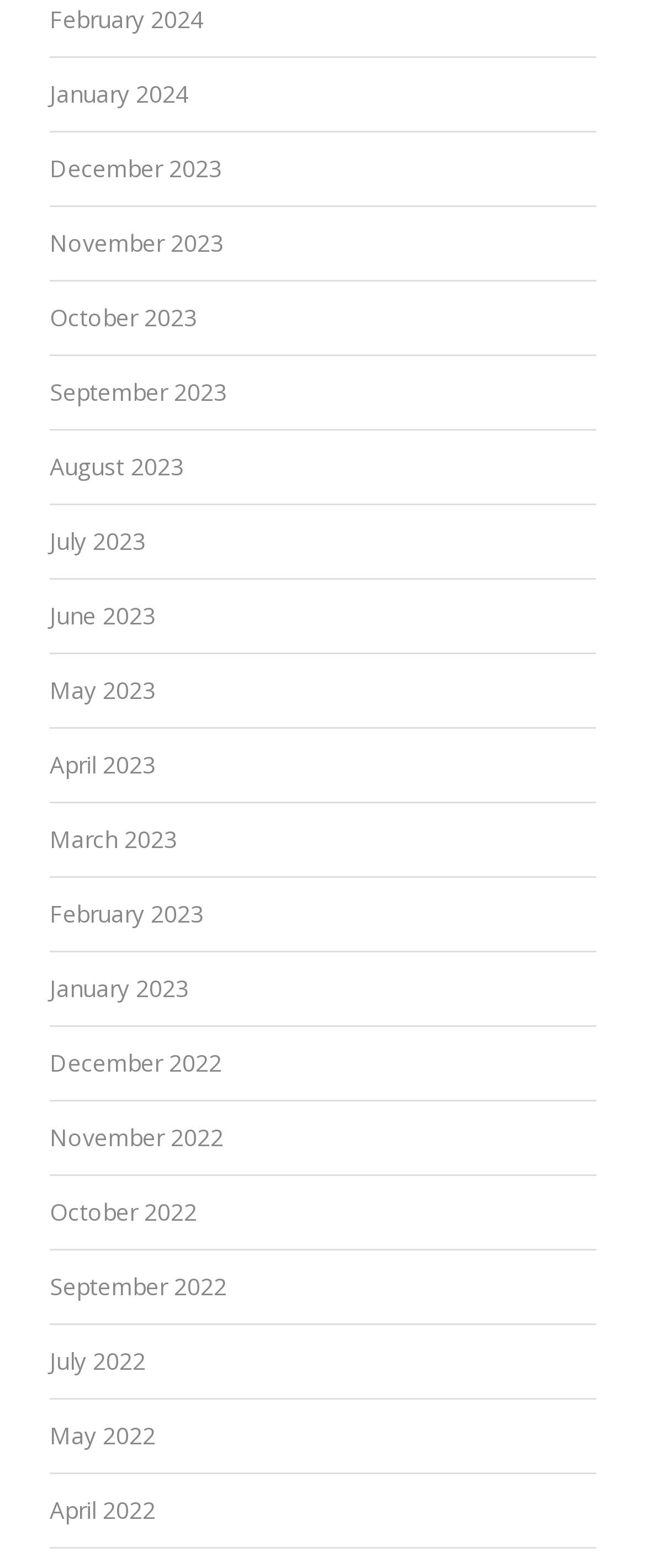Please identify the bounding box coordinates of where to click in order to follow the instruction: "access July 2022".

[0.077, 0.857, 0.226, 0.877]